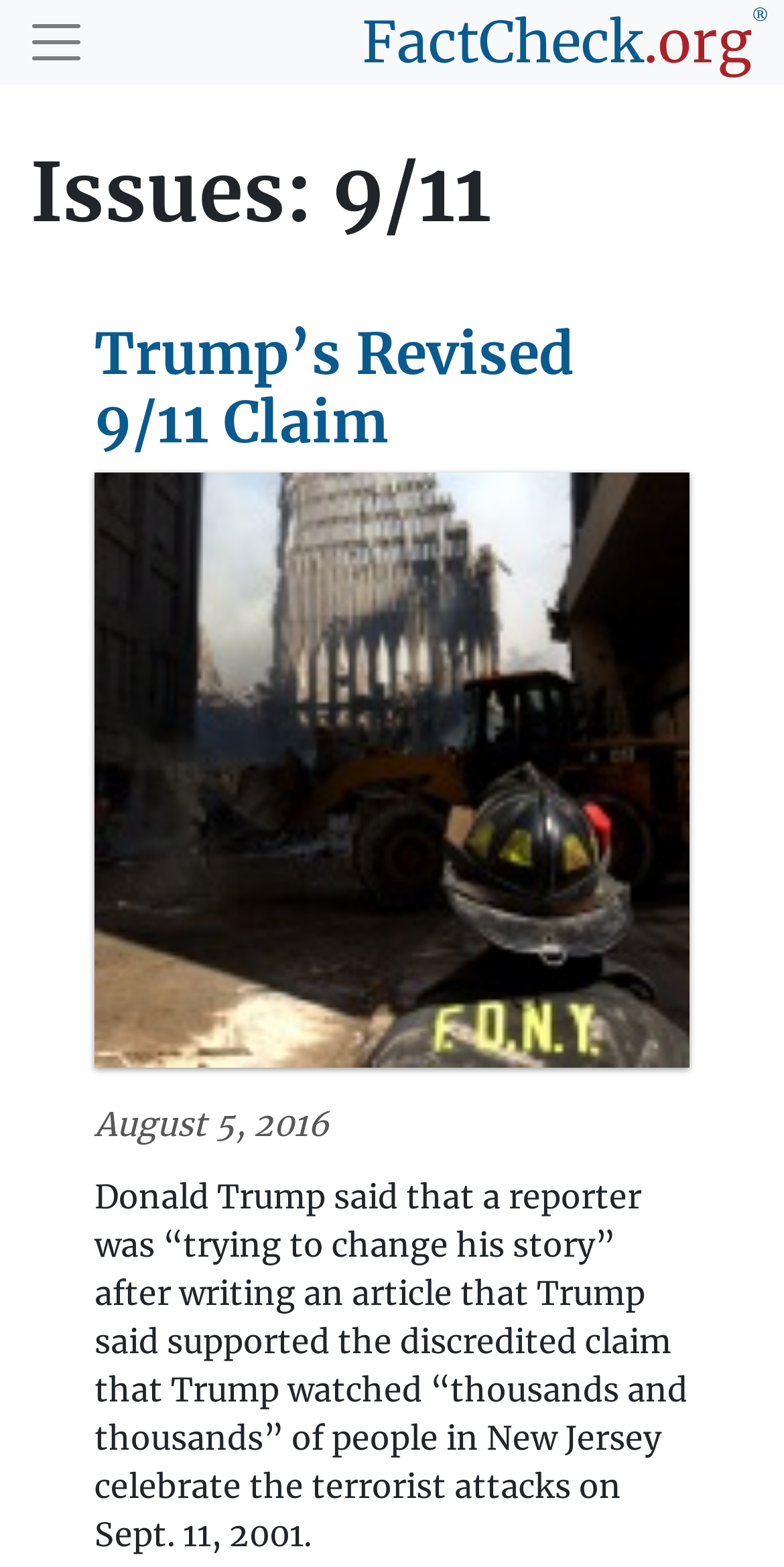Answer with a single word or phrase: 
What is the topic of the webpage?

9/11